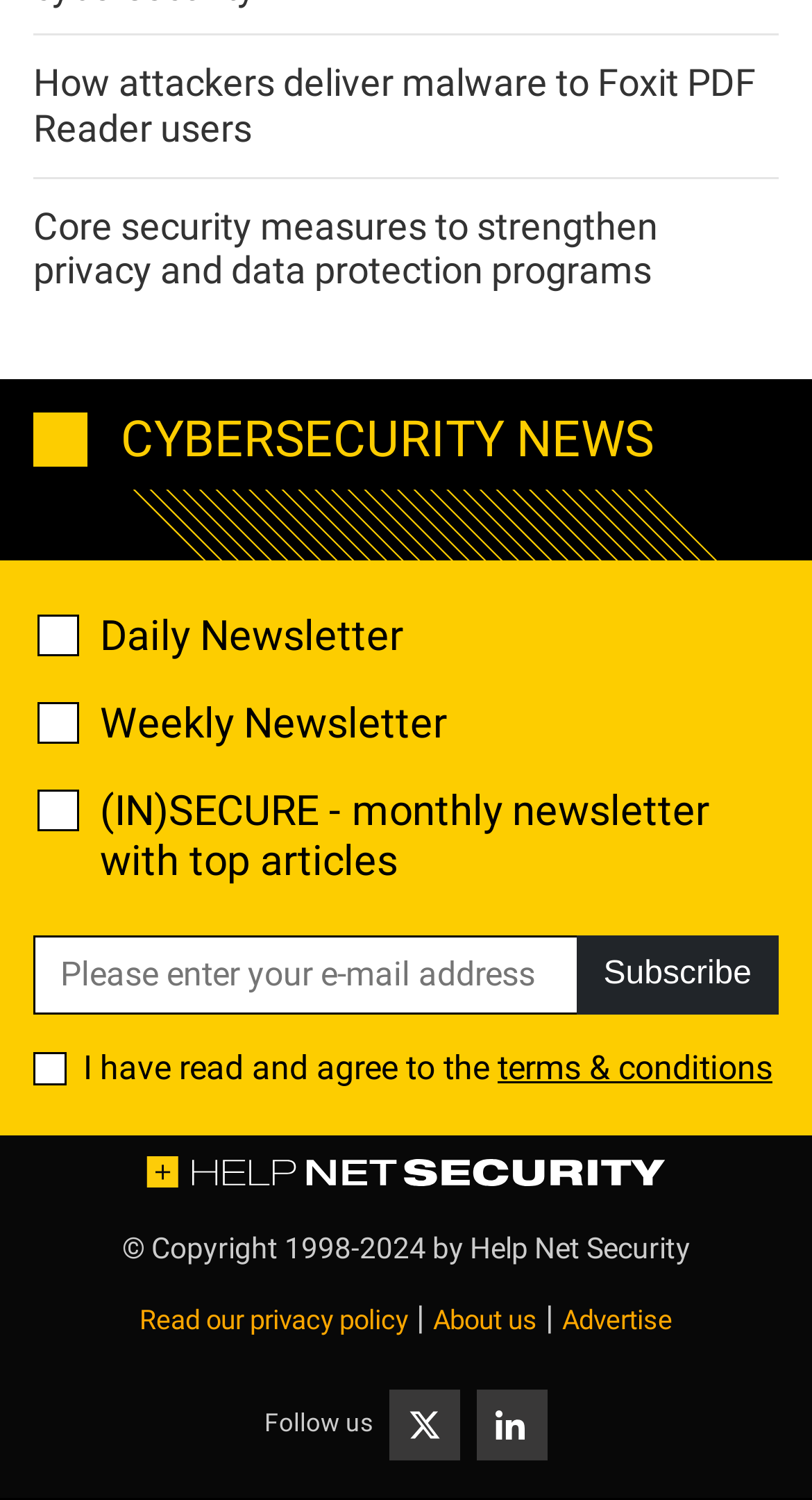With reference to the screenshot, provide a detailed response to the question below:
How many newsletter options are available?

I can see three checkbox elements with labels 'Daily Newsletter', 'Weekly Newsletter', and '(IN)SECURE - monthly newsletter with top articles'. These checkboxes are likely options for users to select their preferred newsletter frequency.